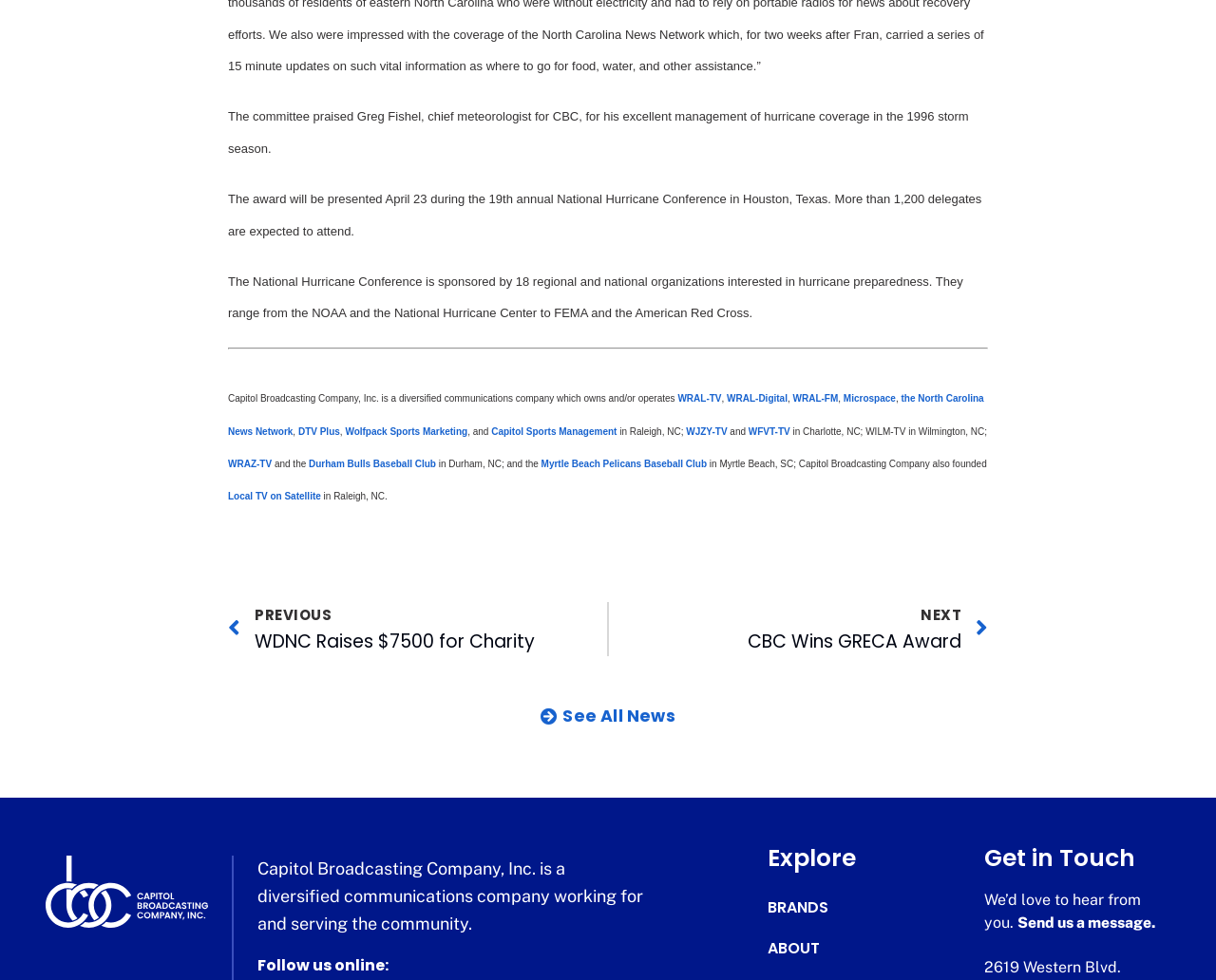Find the bounding box of the UI element described as follows: "DTV Plus".

[0.245, 0.434, 0.28, 0.444]